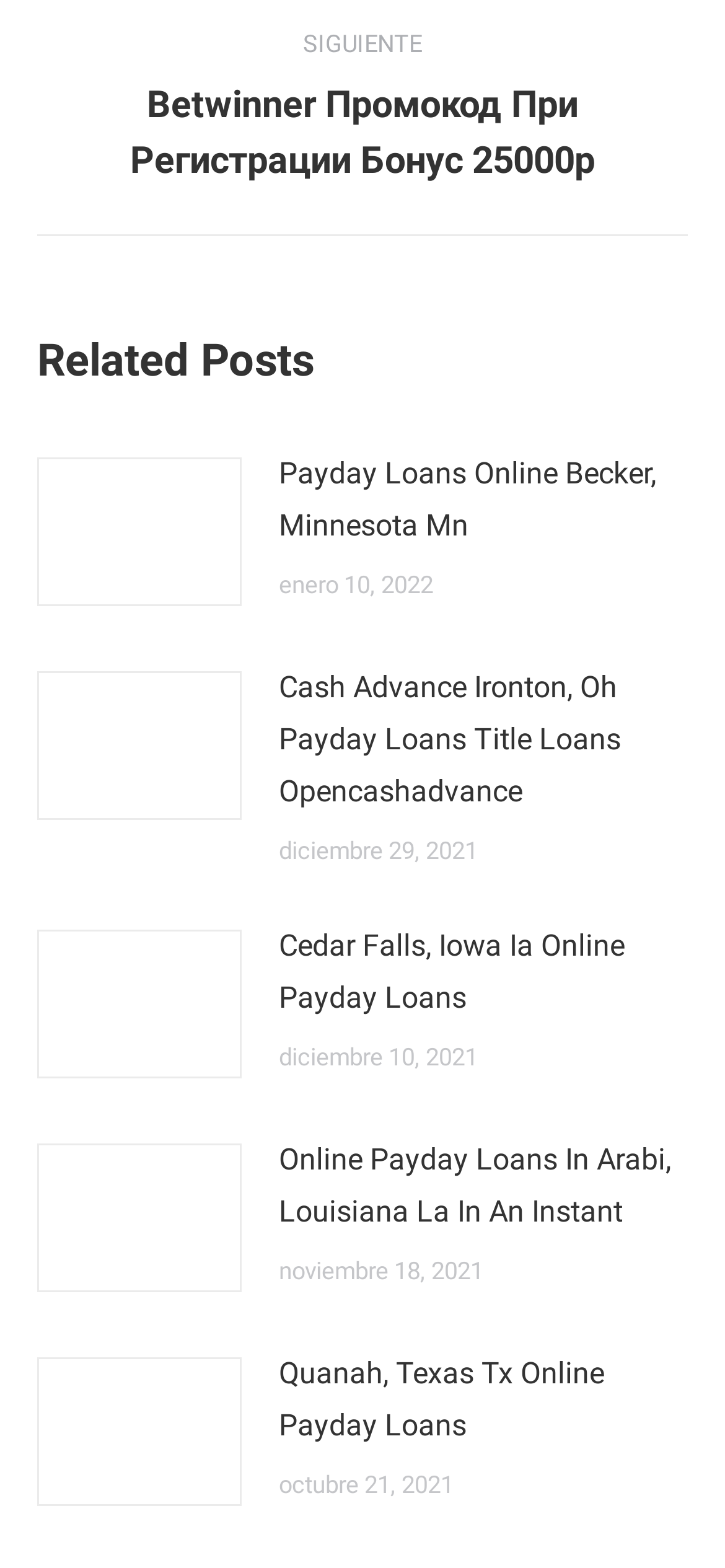Use a single word or phrase to answer the question:
What is the oldest post date?

octubre 21, 2021